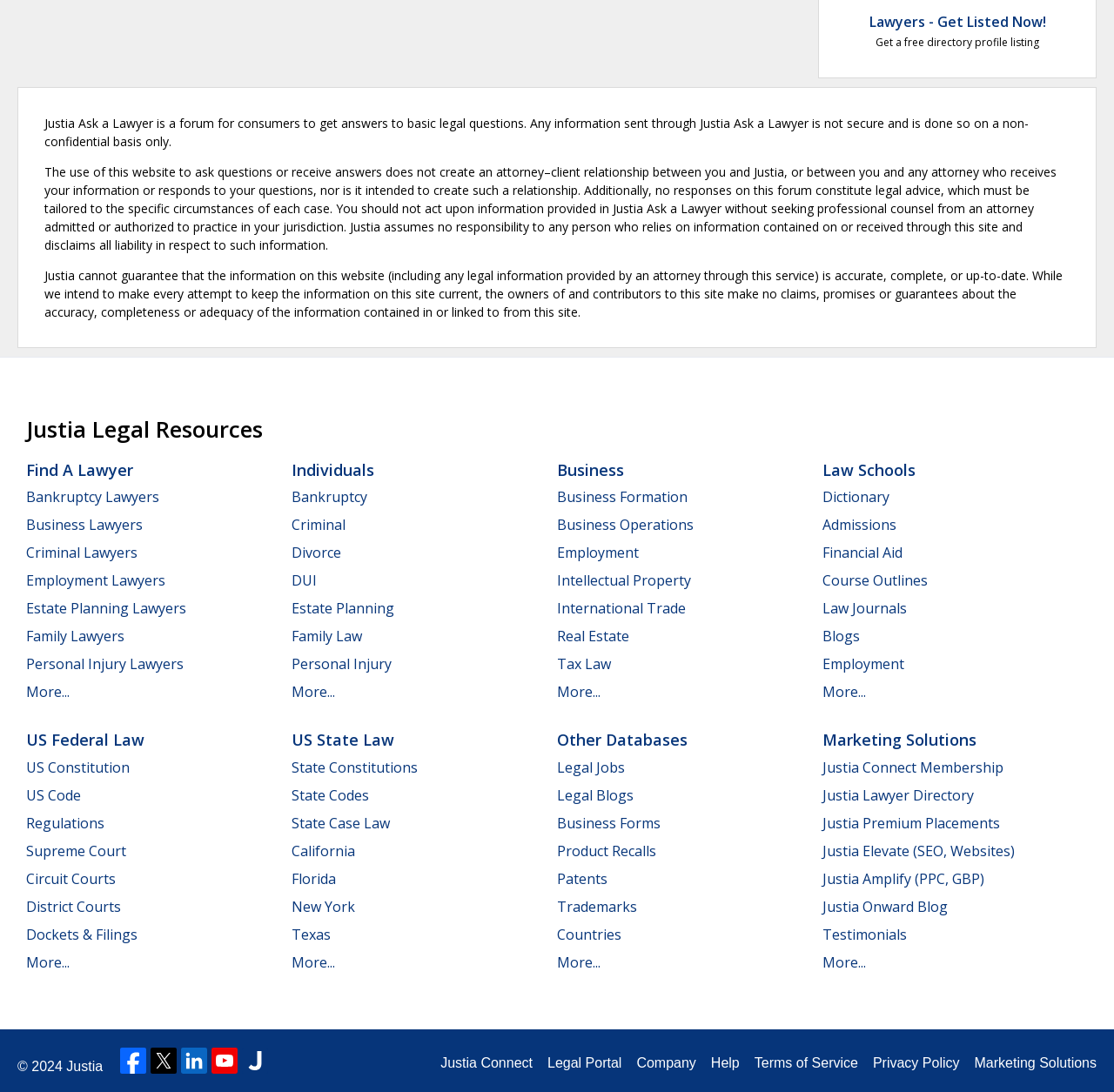Pinpoint the bounding box coordinates for the area that should be clicked to perform the following instruction: "Get a free directory profile listing".

[0.786, 0.032, 0.933, 0.046]